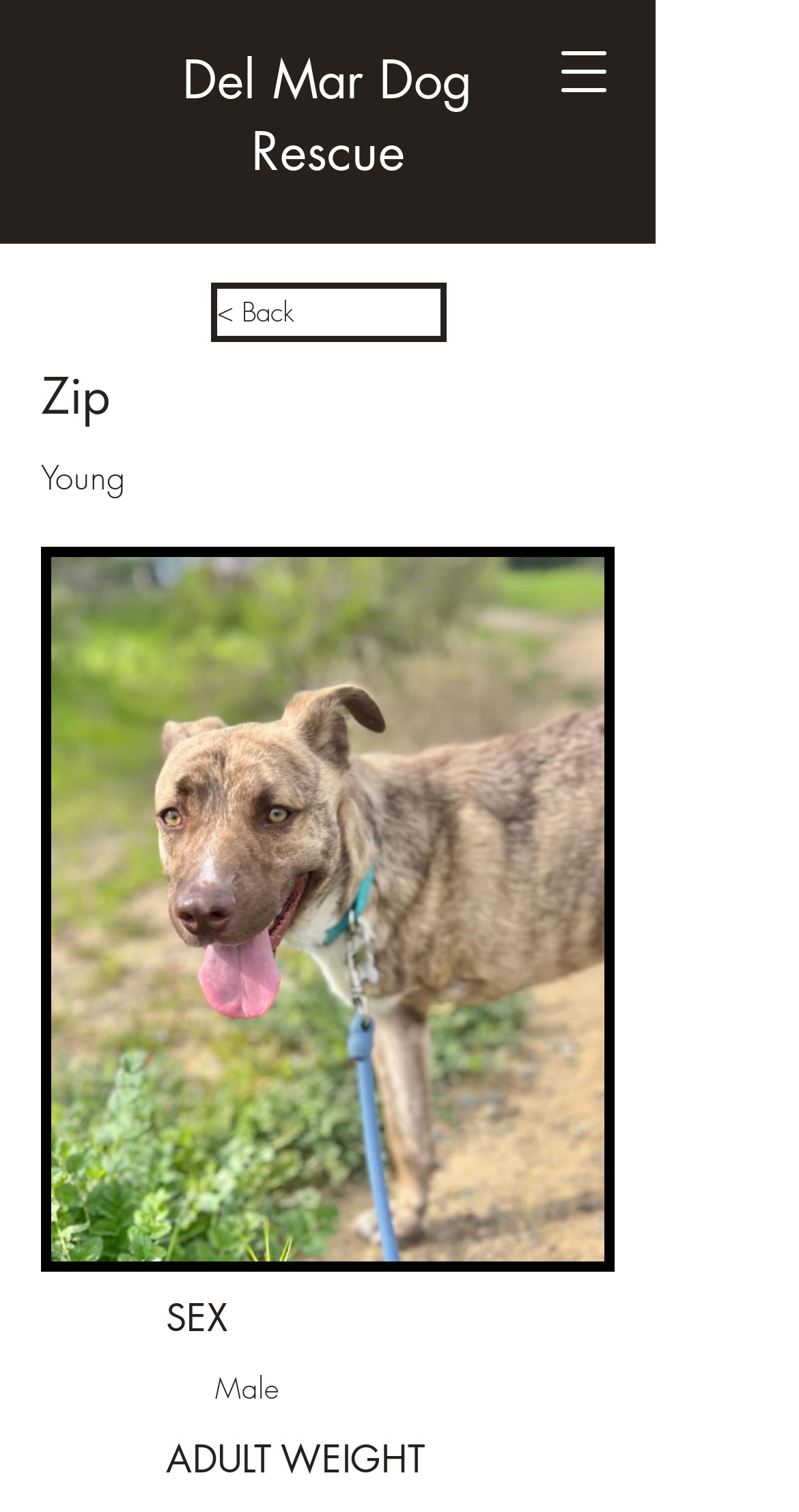Based on the image, provide a detailed and complete answer to the question: 
What is the sex of the dog?

I found a heading element with the text 'SEX' and a static text element with the text 'Male' below it, which indicates that the sex of the dog is male.